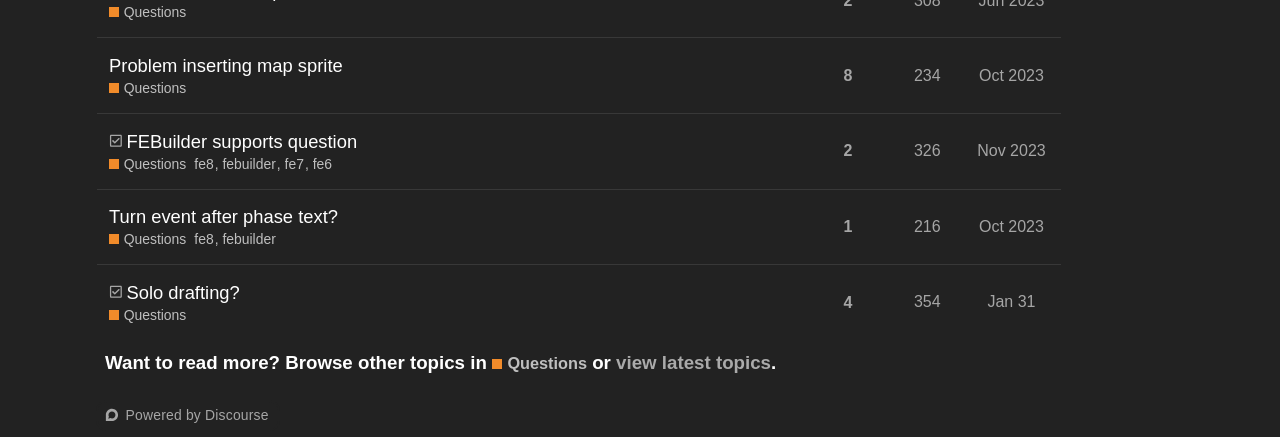How many times has the topic 'Turn event after phase text?' been viewed?
Answer the question in as much detail as possible.

I found the view count by looking at the gridcell containing the text '216' and the corresponding heading 'Turn event after phase text?'.